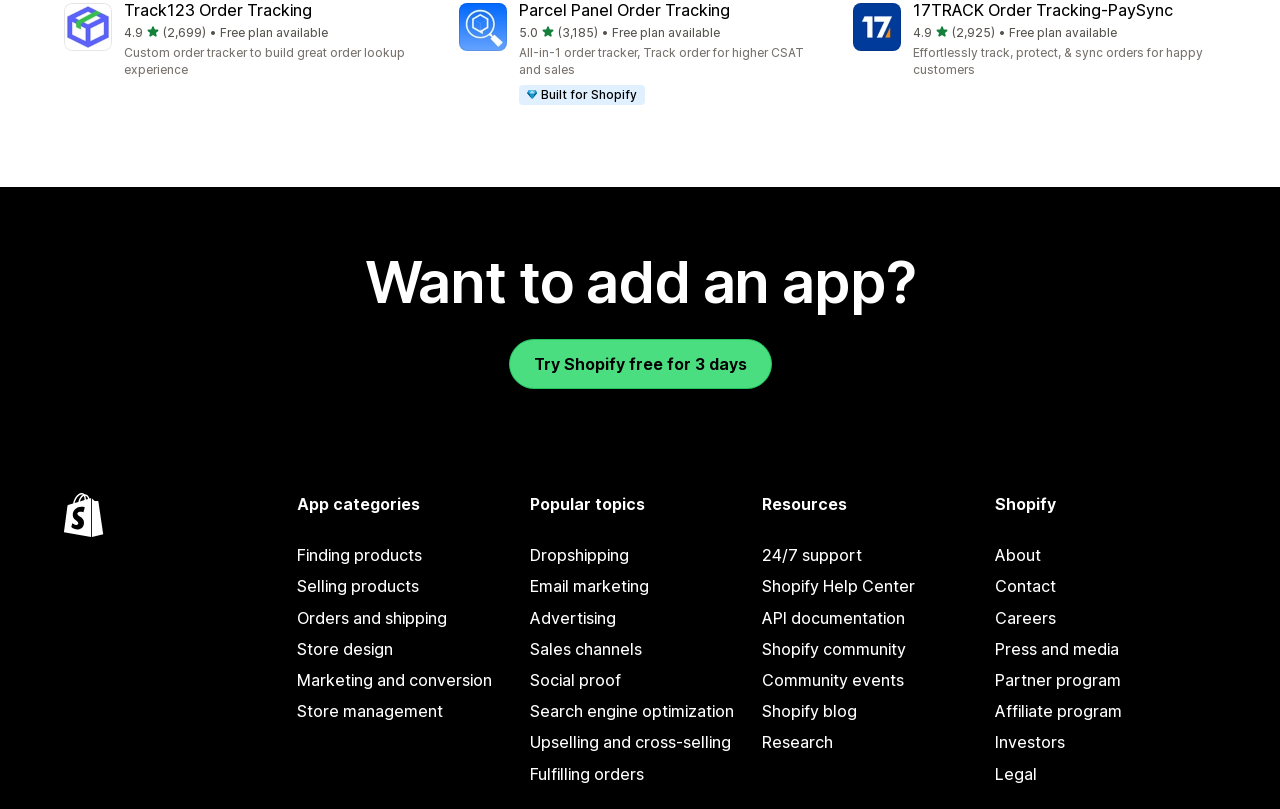What is the purpose of the Parcel Panel Order Tracking app?
Based on the screenshot, respond with a single word or phrase.

All-in-1 order tracker